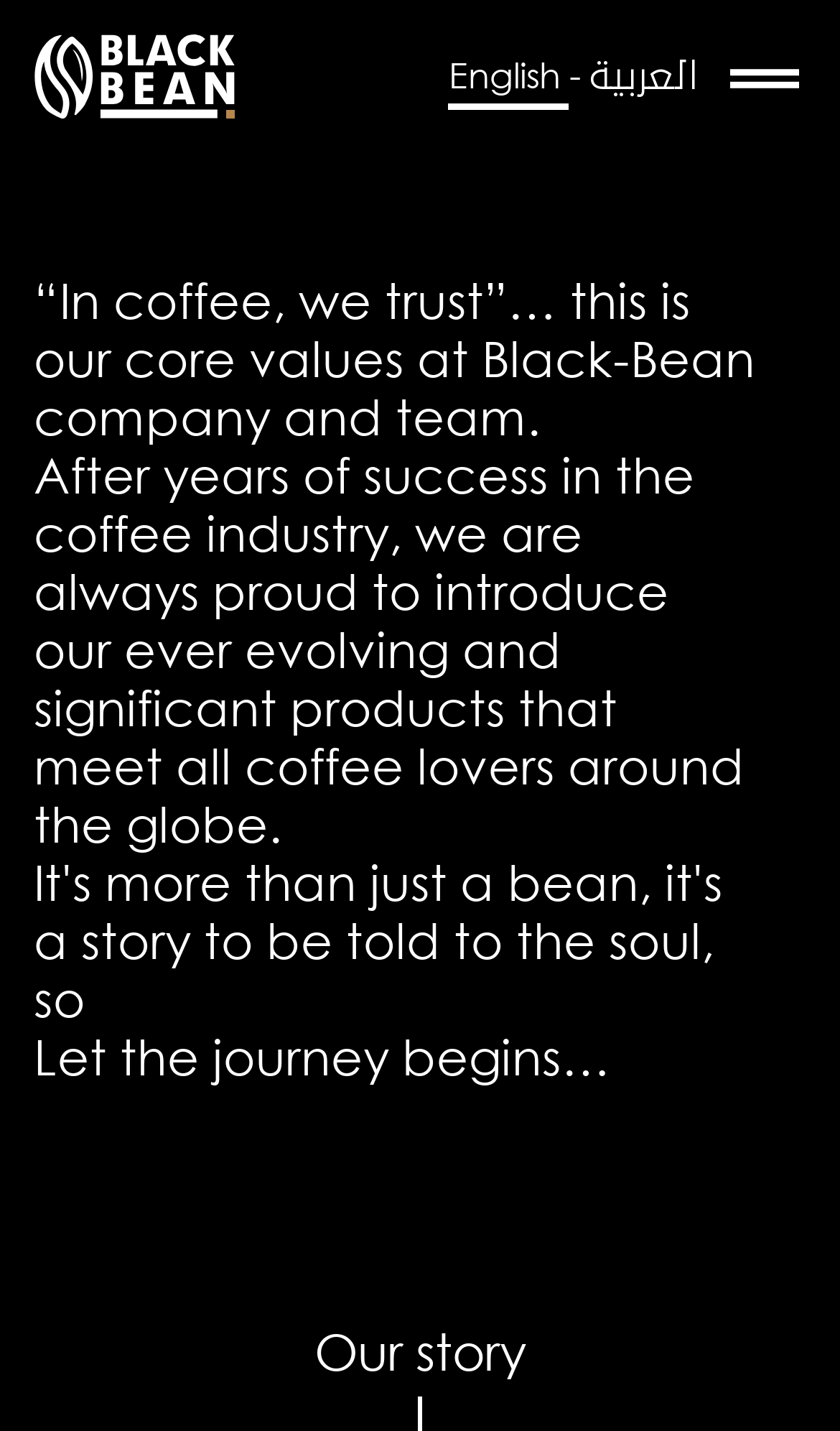Identify the bounding box coordinates for the UI element mentioned here: "English". Provide the coordinates as four float values between 0 and 1, i.e., [left, top, right, bottom].

[0.534, 0.036, 0.678, 0.076]